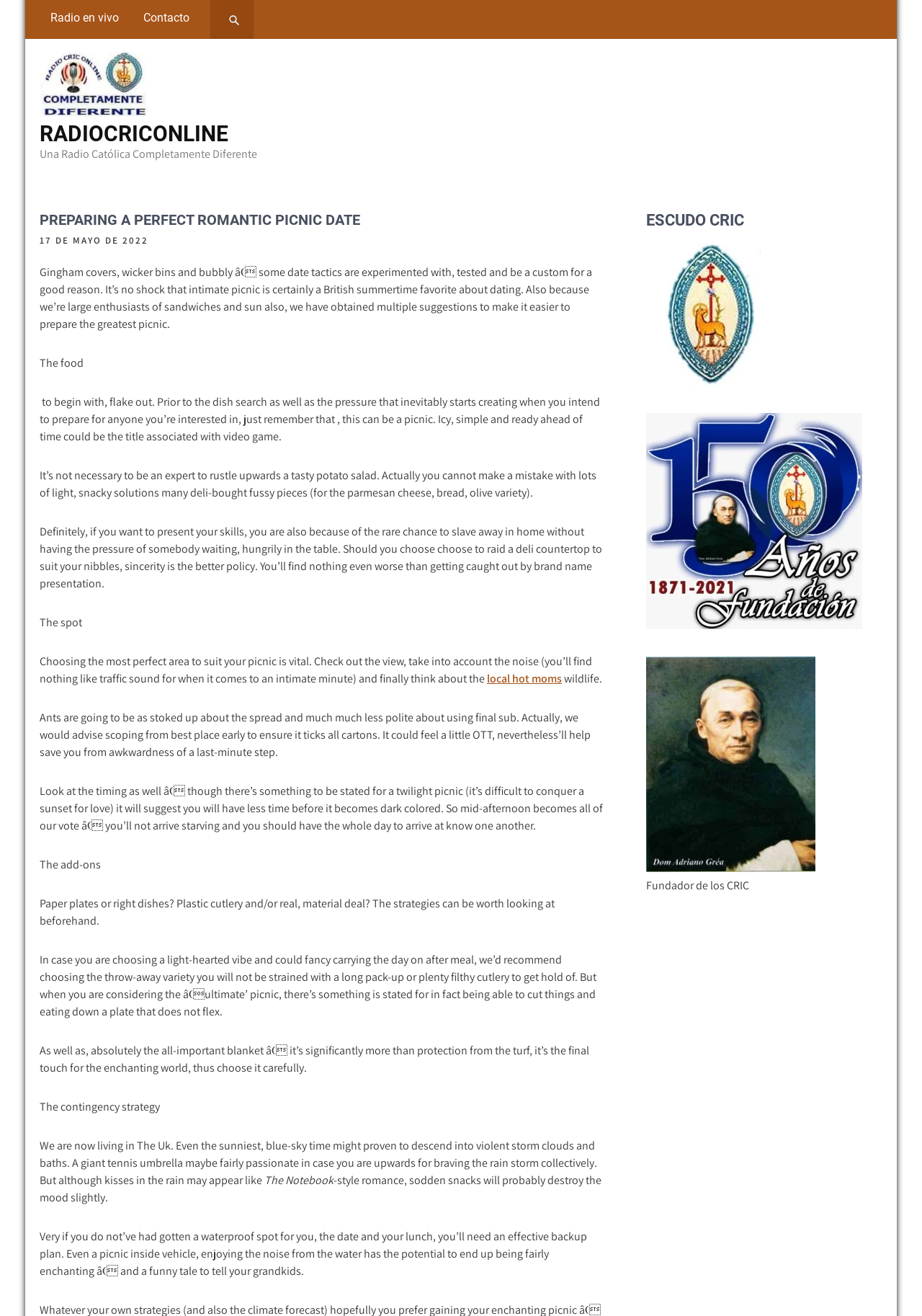What is the date of the article?
Answer the question with a thorough and detailed explanation.

The date of the article can be found below the main heading, where it is written as '17 DE MAYO DE 2022' in a static text element.